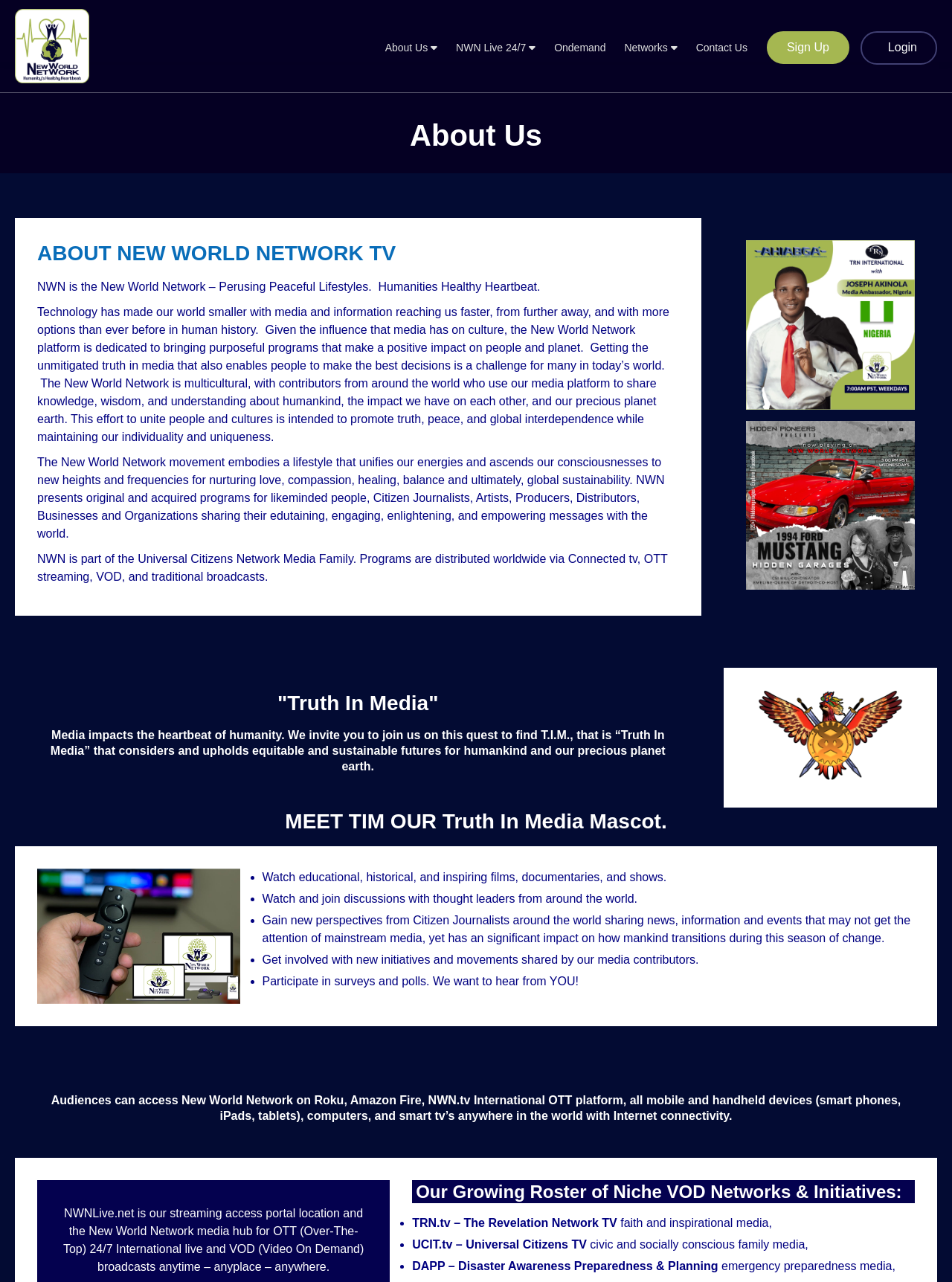Could you locate the bounding box coordinates for the section that should be clicked to accomplish this task: "Explore the 'Truth In Media' section".

[0.039, 0.538, 0.713, 0.559]